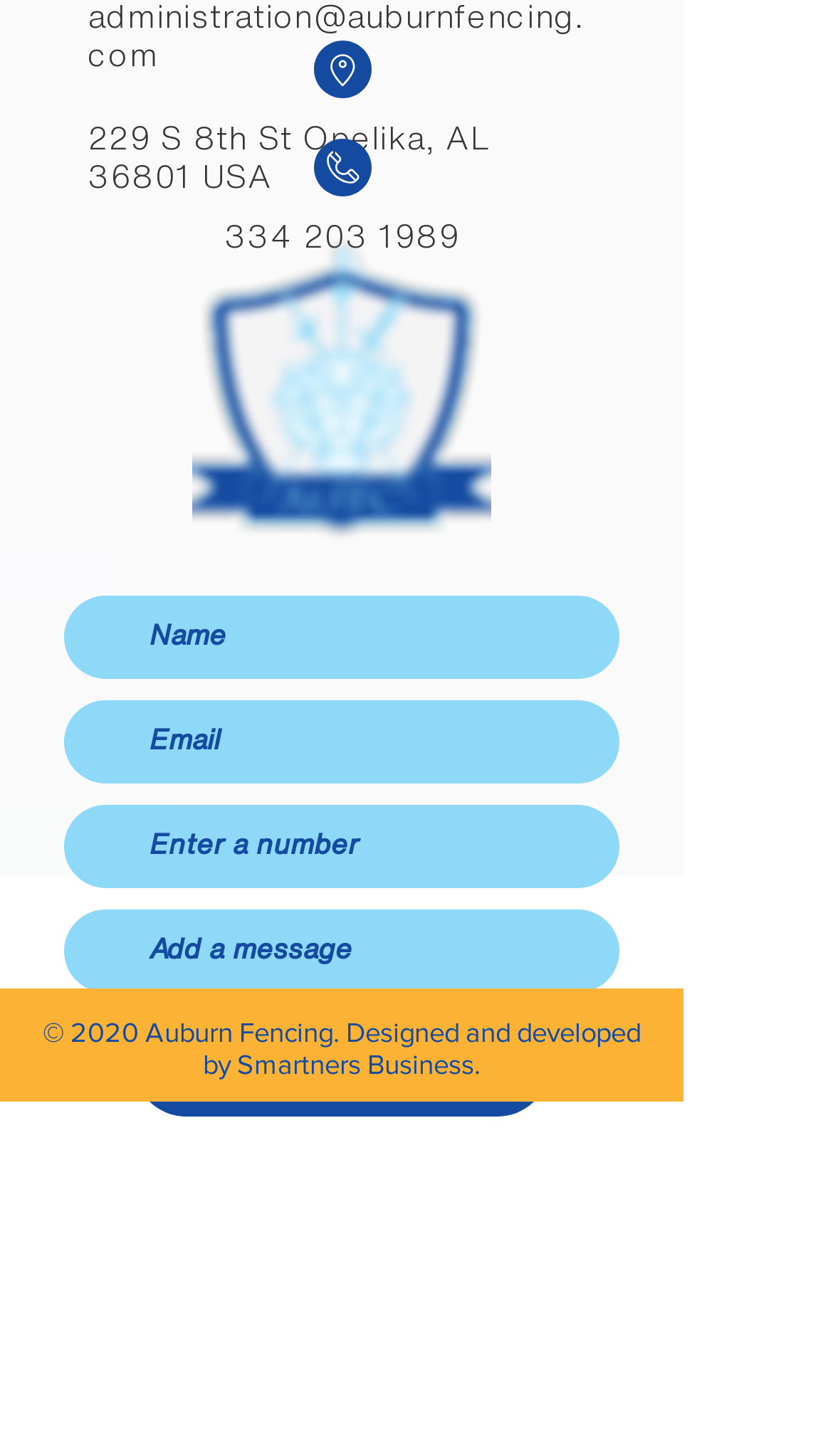Identify the bounding box coordinates of the specific part of the webpage to click to complete this instruction: "Find a project".

None